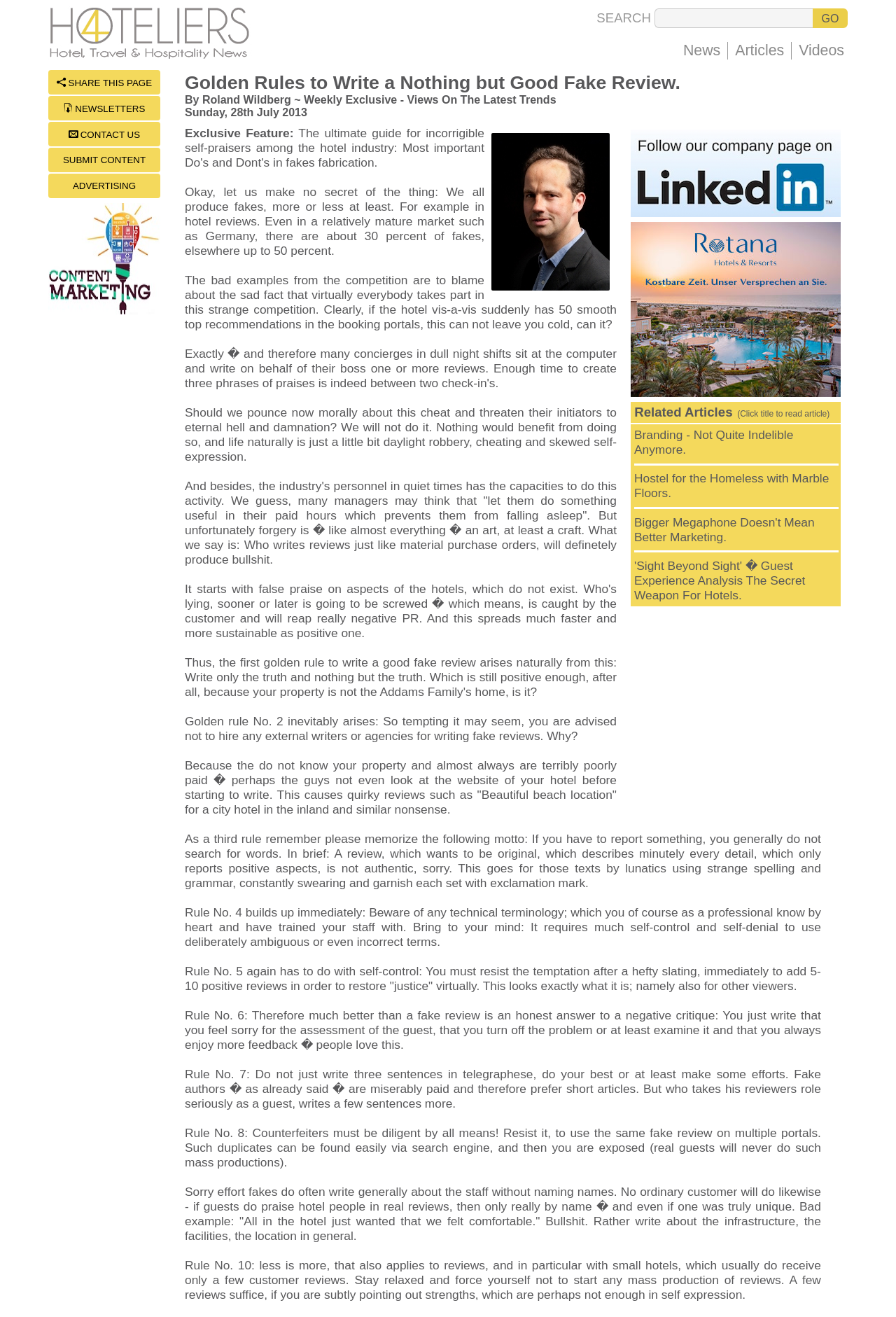Please identify the bounding box coordinates of the clickable area that will fulfill the following instruction: "Click on News". The coordinates should be in the format of four float numbers between 0 and 1, i.e., [left, top, right, bottom].

[0.755, 0.032, 0.812, 0.045]